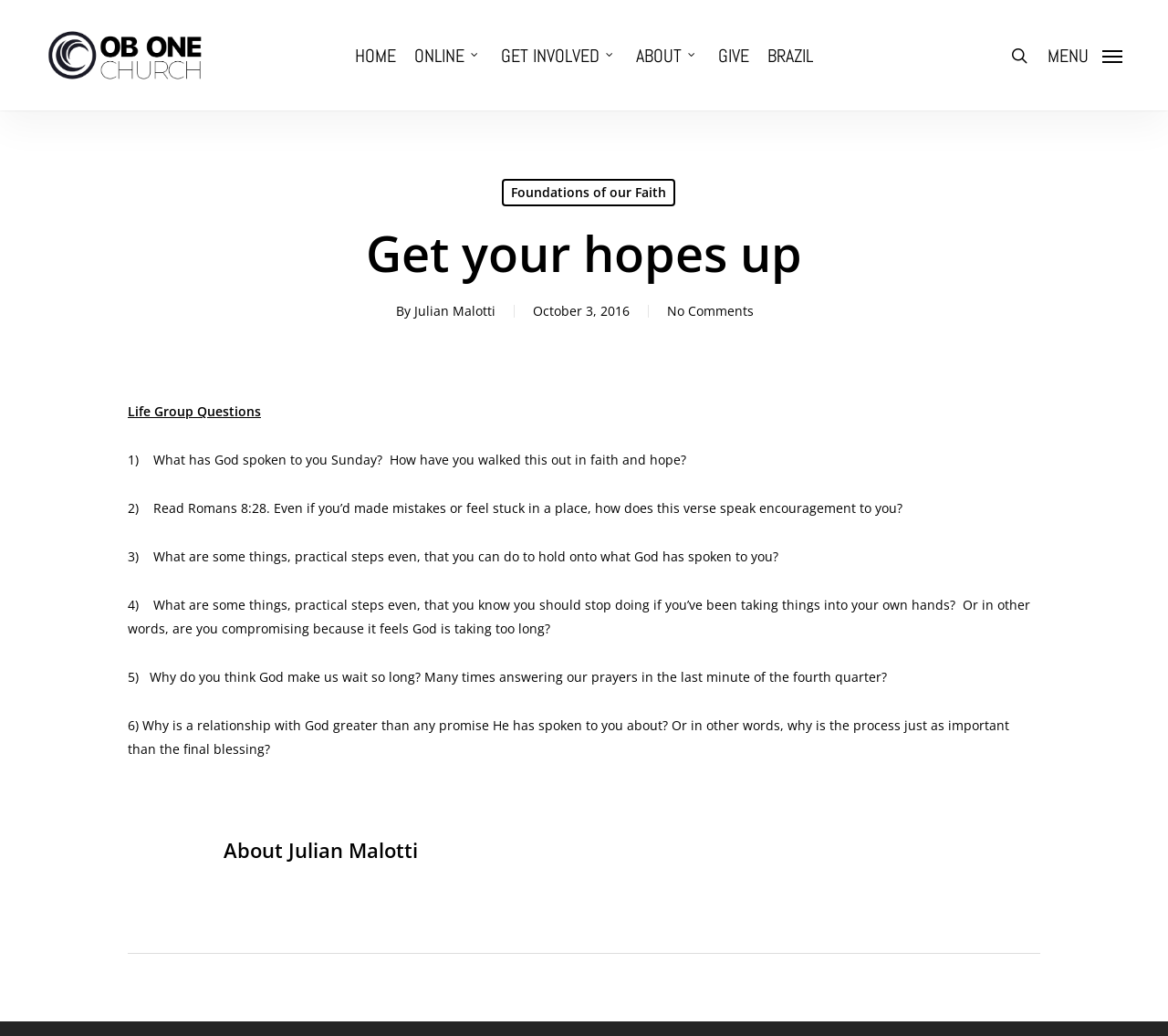Provide a brief response in the form of a single word or phrase:
What is the topic of discussion in the Life Group Questions?

Faith and hope